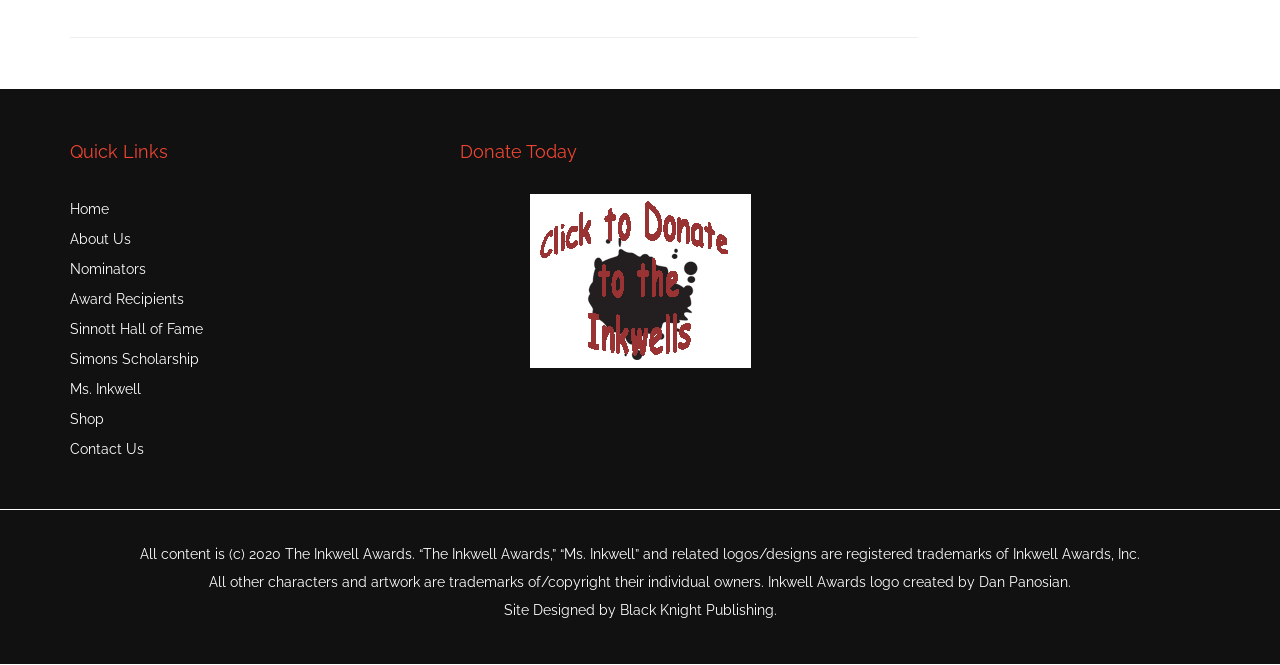Find the bounding box coordinates for the HTML element described in this sentence: "The Inkwell Awards". Provide the coordinates as four float numbers between 0 and 1, in the format [left, top, right, bottom].

[0.223, 0.821, 0.322, 0.845]